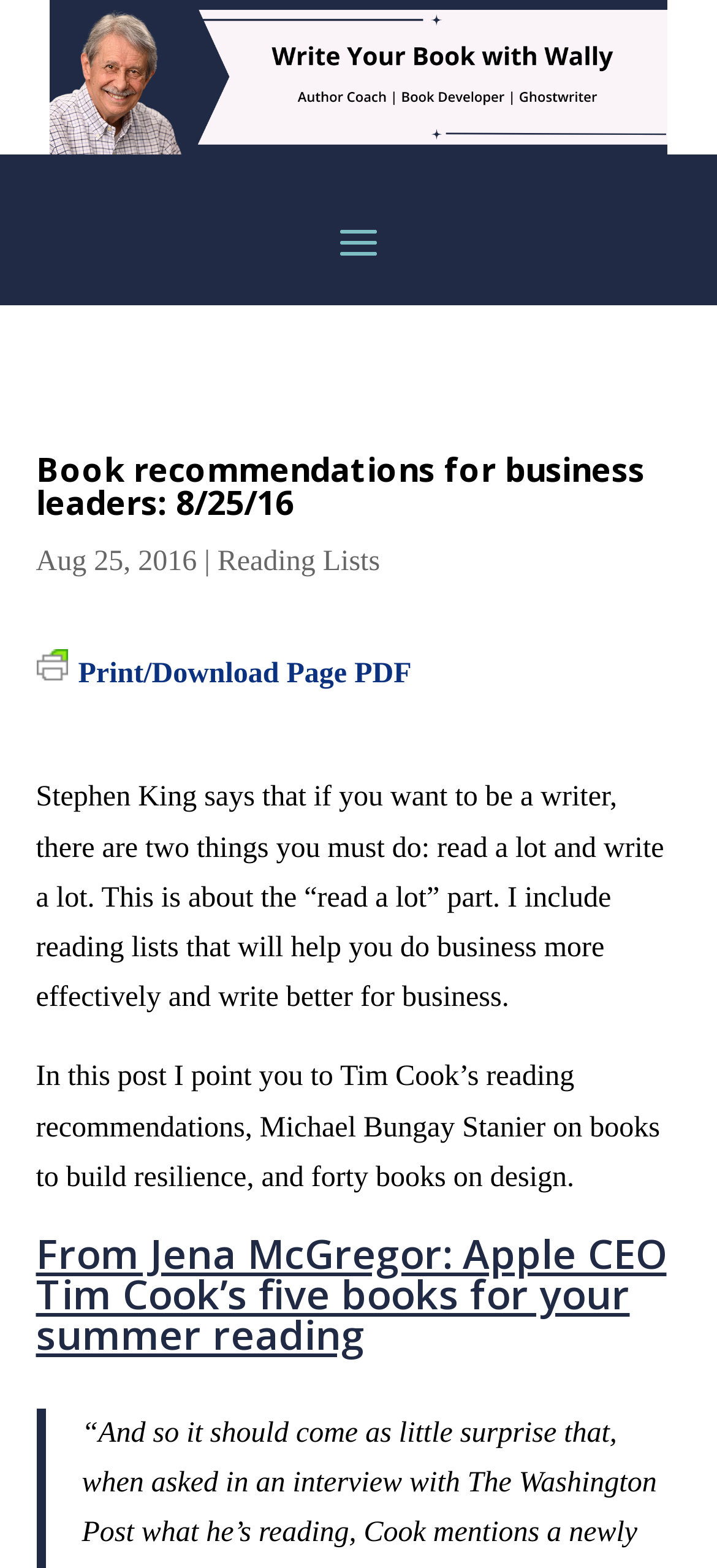Given the element description "Print/Download Page PDF", identify the bounding box of the corresponding UI element.

[0.05, 0.414, 0.574, 0.446]